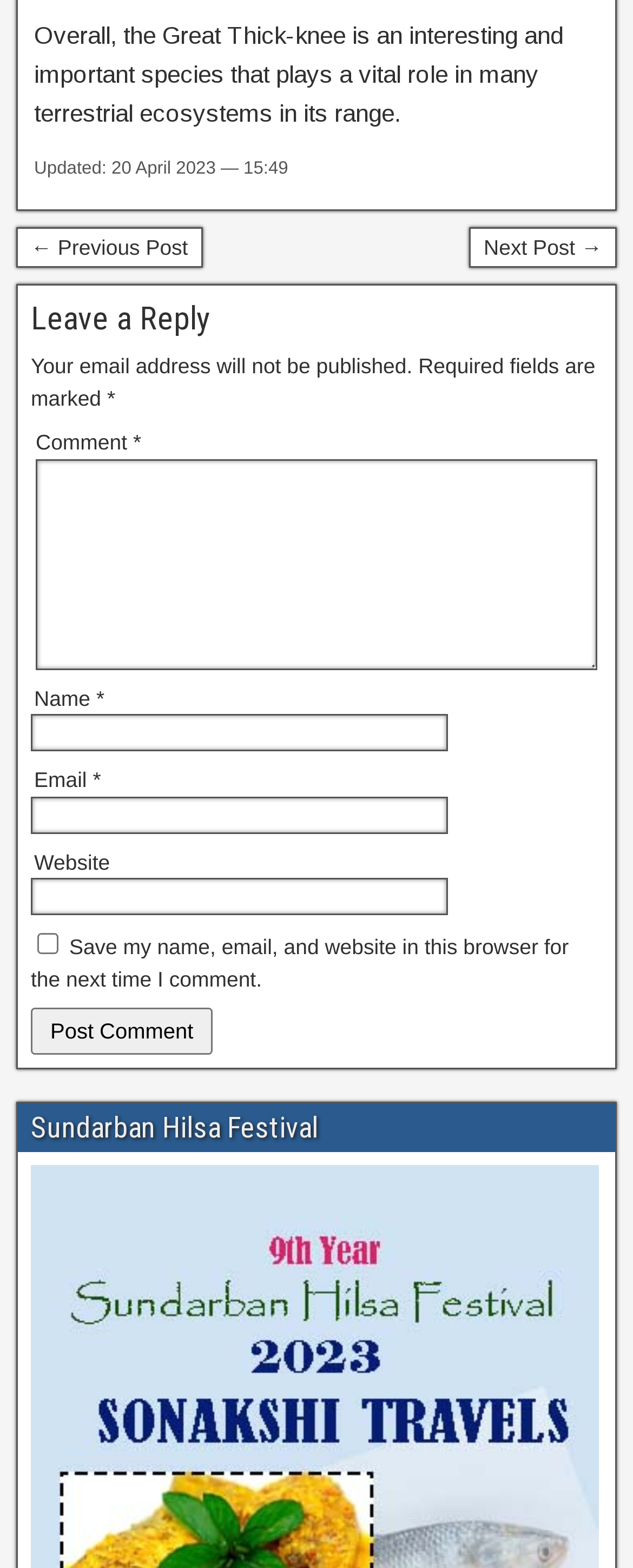Give a short answer using one word or phrase for the question:
What is the date of the last update?

20 April 2023